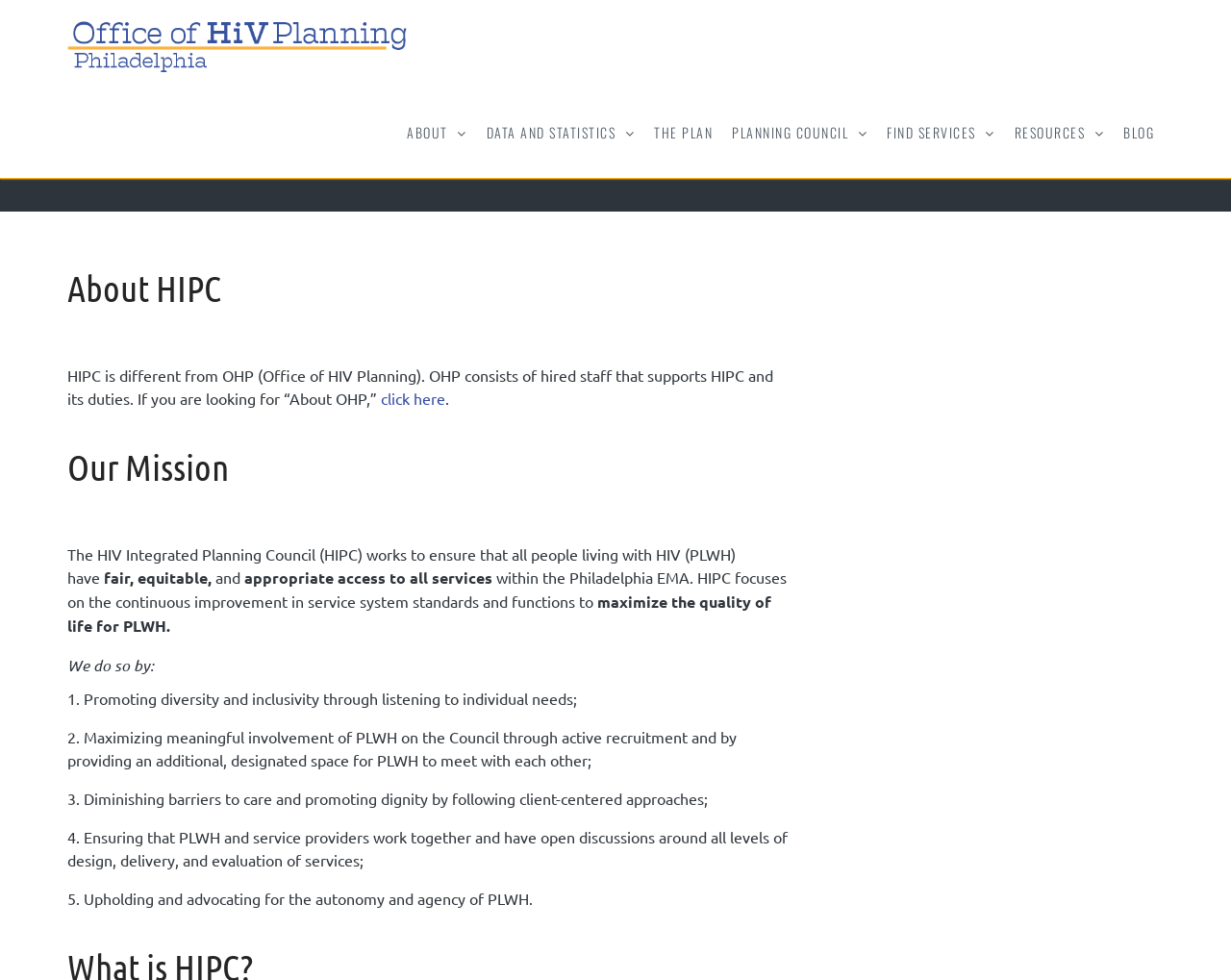Using the element description The Plan, predict the bounding box coordinates for the UI element. Provide the coordinates in (top-left x, top-left y, bottom-right x, bottom-right y) format with values ranging from 0 to 1.

[0.531, 0.098, 0.579, 0.172]